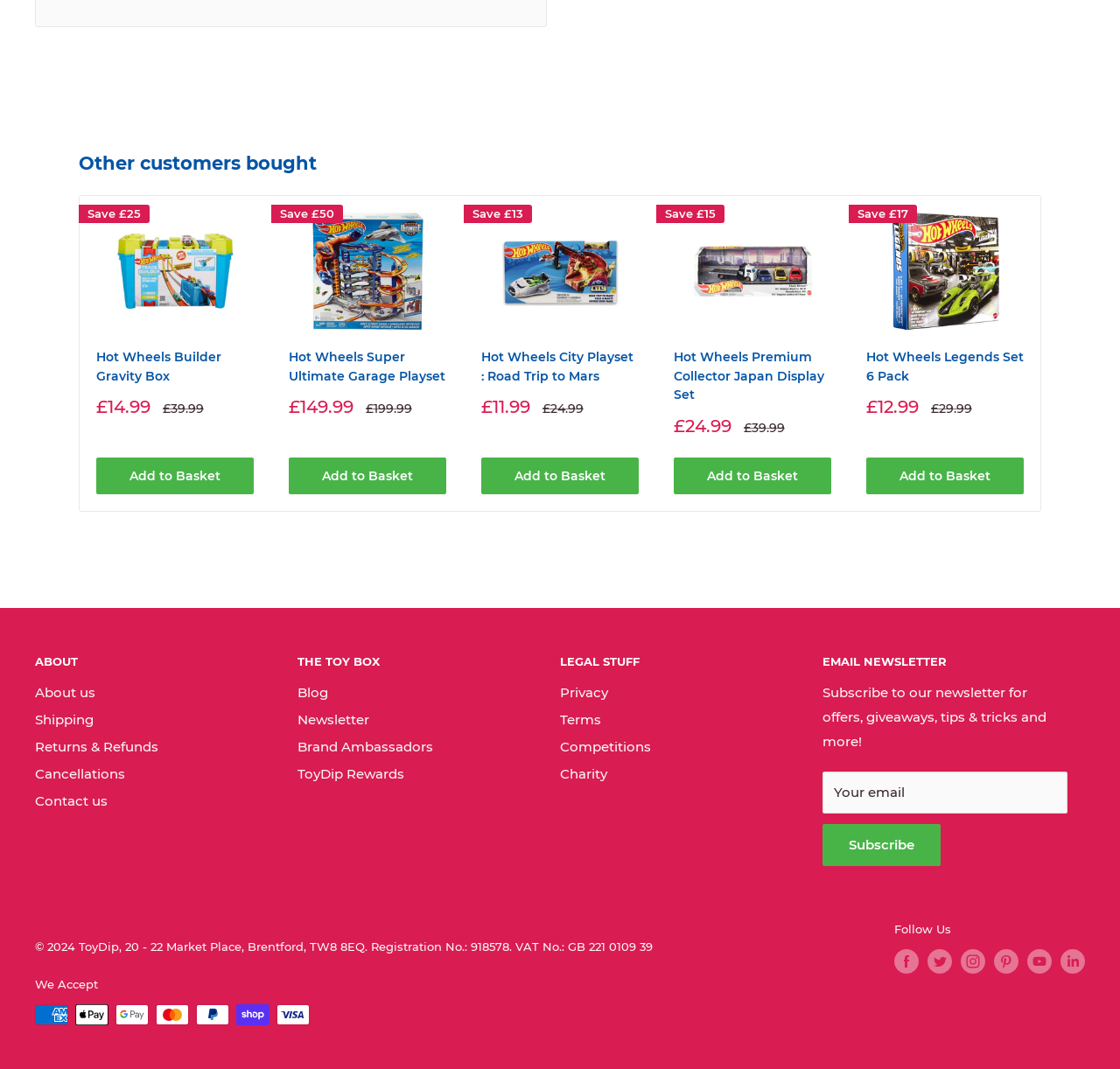What is the button text below the first product?
Look at the screenshot and respond with a single word or phrase.

Add to Basket